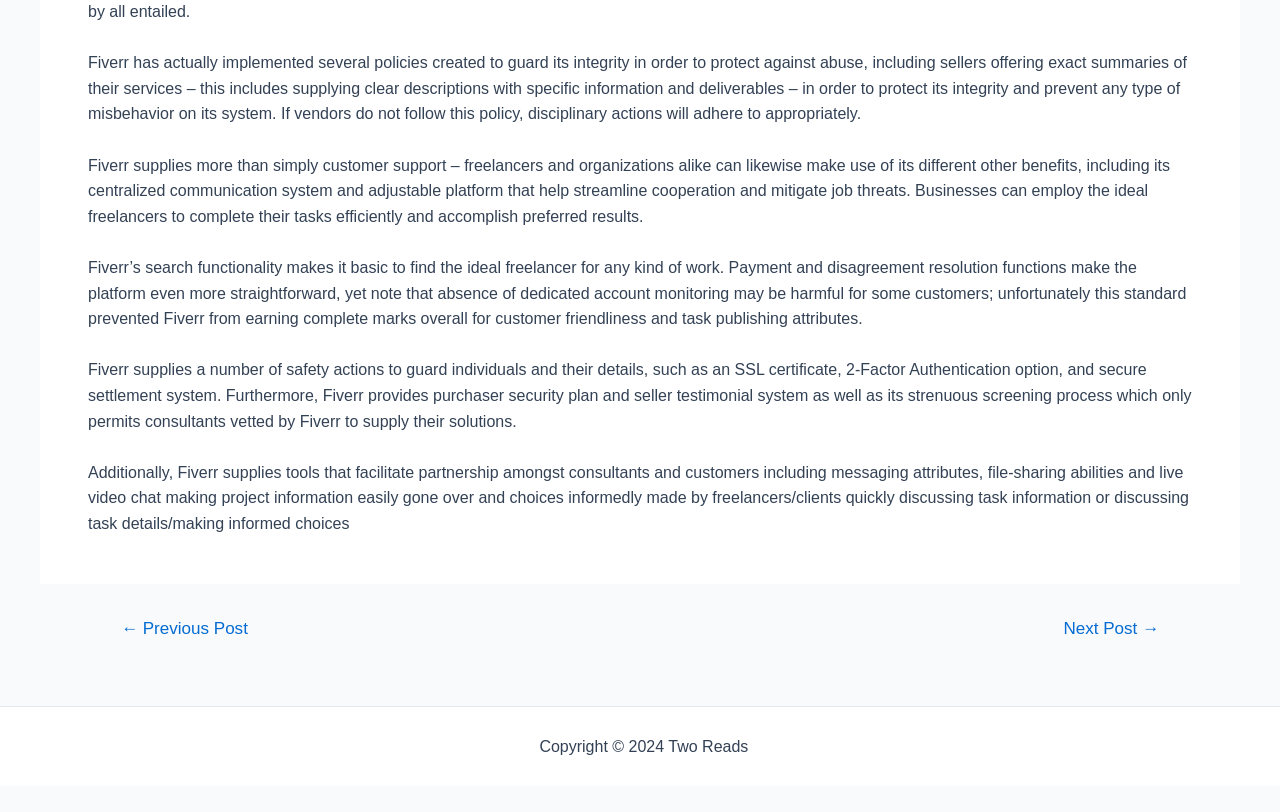How does Fiverr ensure user safety?
Provide an in-depth answer to the question, covering all aspects.

The text states that Fiverr provides several safety measures, including an SSL certificate, 2-Factor Authentication option, and secure payment system, to guard individuals and their information.